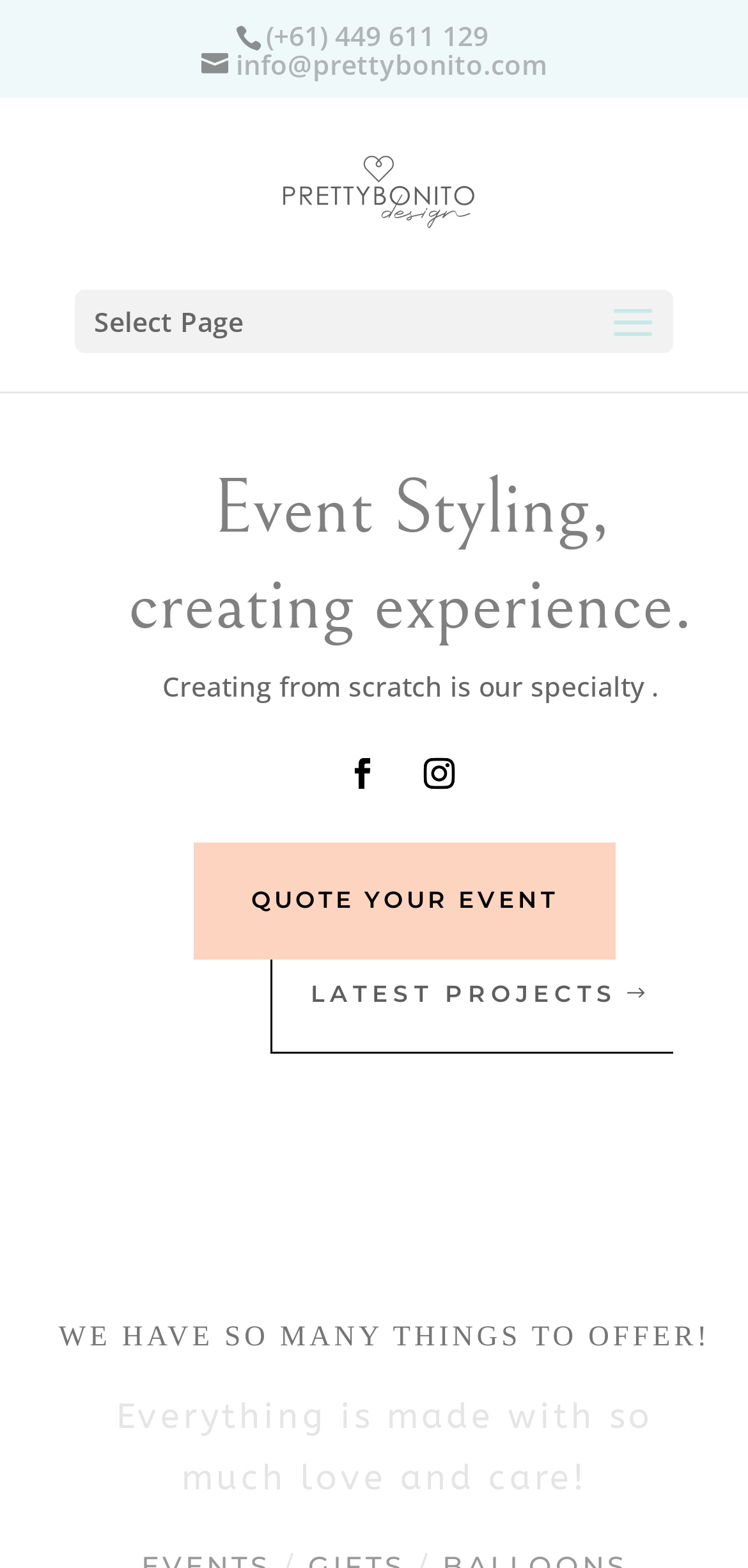Provide an in-depth caption for the contents of the webpage.

The webpage is titled "Home - Pretty Bonito" and appears to be a landing page for an event styling company. At the top of the page, there is a phone number "(+61) 449 611 129" and an email address "info@prettybonito.com" in the form of a link. 

To the right of the email address, there is a link to "Pretty Bonito" which contains an image with the same name. Below these elements, there is a dropdown menu labeled "Select Page". 

The main content of the page is divided into two sections. The first section has two headings, "Event Styling" and "creating experience", which are placed side by side. Below these headings, there is a paragraph of text that reads "Creating from scratch is our specialty." 

To the right of this text, there are two social media links, represented by icons. Below these icons, there are two prominent calls-to-action: "QUOTE YOUR EVENT 5" and "LATEST PROJECTS $". 

At the bottom of the page, there is a short message that spans two lines, reading "Everything is made with so much love and care!".